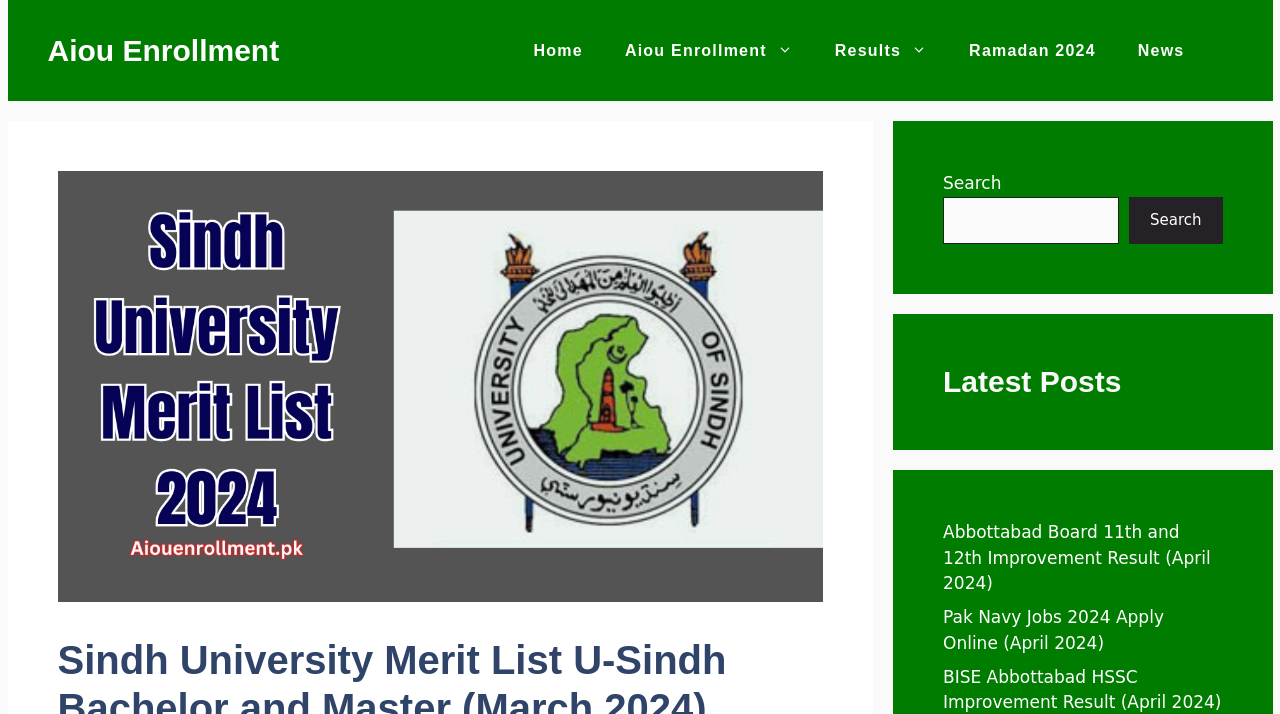Please locate the bounding box coordinates of the element that needs to be clicked to achieve the following instruction: "Search for a keyword". The coordinates should be four float numbers between 0 and 1, i.e., [left, top, right, bottom].

[0.737, 0.275, 0.874, 0.342]